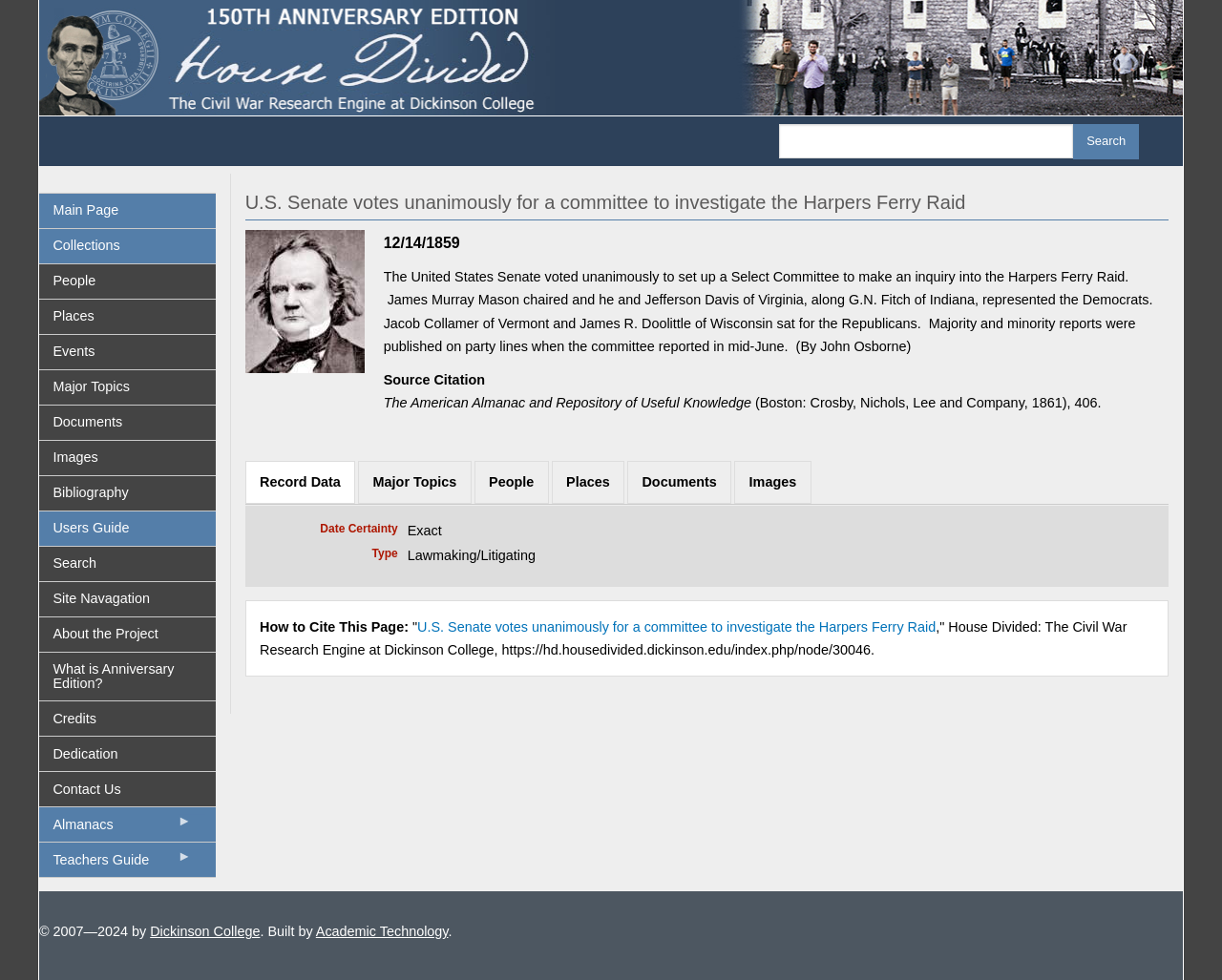What is the date of the event described on this webpage?
Could you answer the question in a detailed manner, providing as much information as possible?

The date of the event described on this webpage is December 14, 1859, which is mentioned in the article as the date when the United States Senate voted unanimously to set up a Select Committee to make an inquiry into the Harpers Ferry Raid.